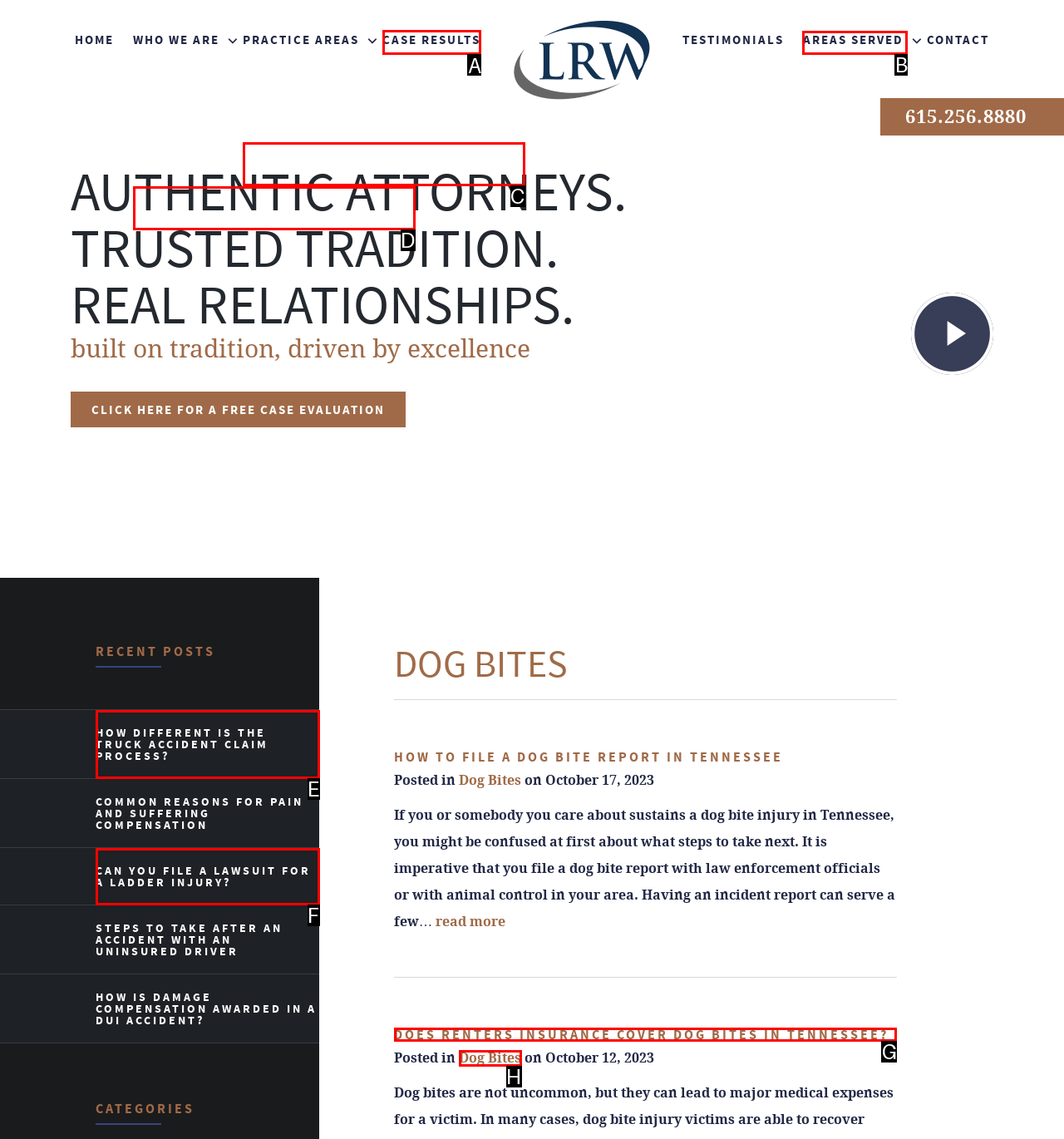Choose the HTML element to click for this instruction: check out CASE RESULTS Answer with the letter of the correct choice from the given options.

A